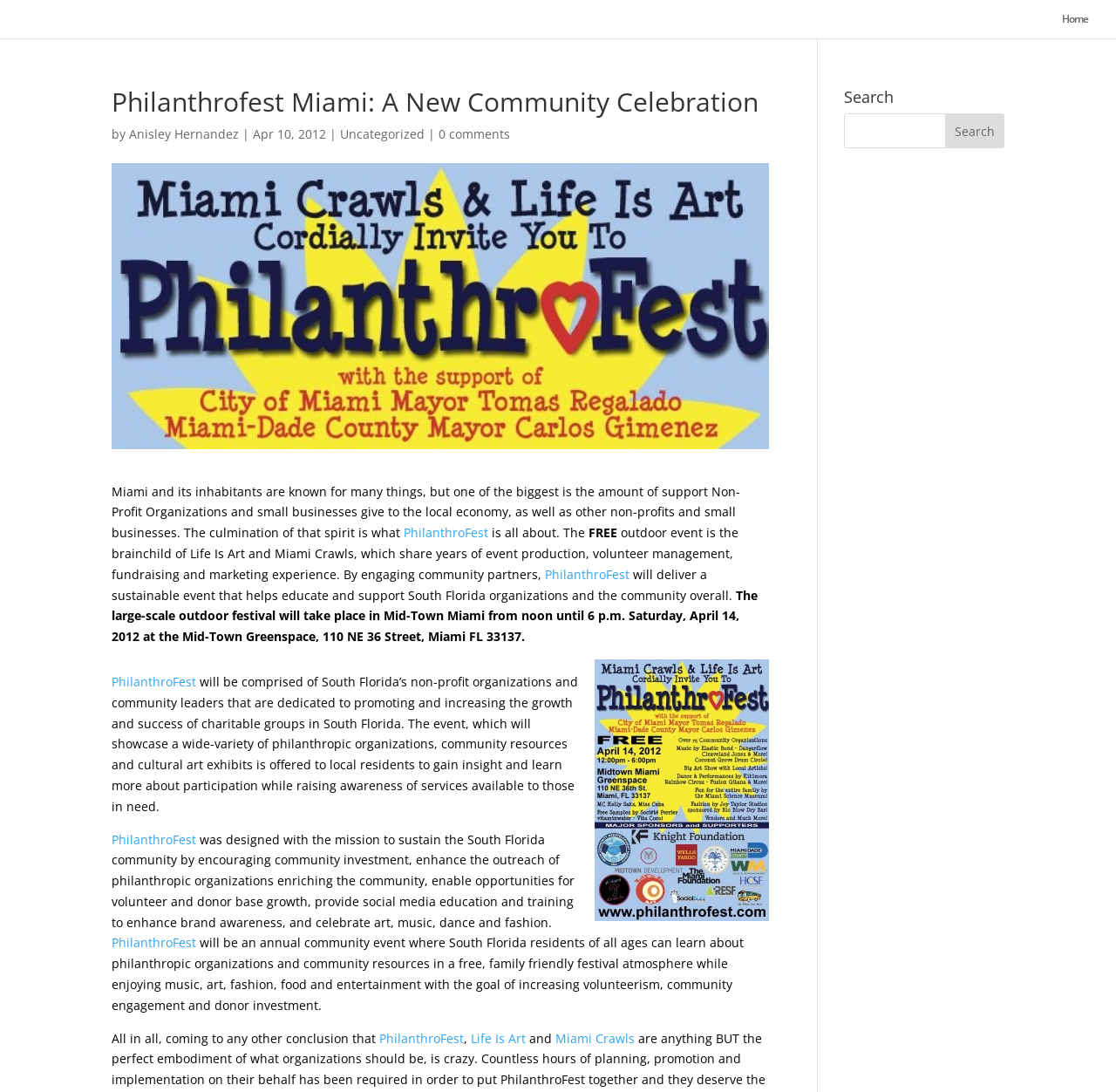Provide a thorough and detailed response to the question by examining the image: 
Who organized Philanthrofest?

According to the webpage, Philanthrofest is the brainchild of Life Is Art and Miami Crawls, which share years of event production, volunteer management, fundraising, and marketing experience.